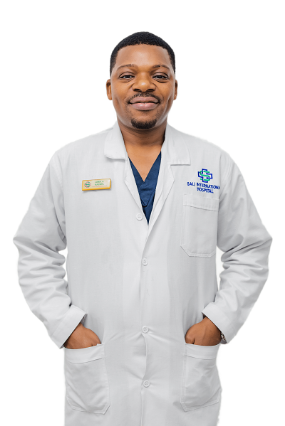Provide a single word or phrase answer to the question: 
What is Dr. Kaswel's facial expression?

Warm smile